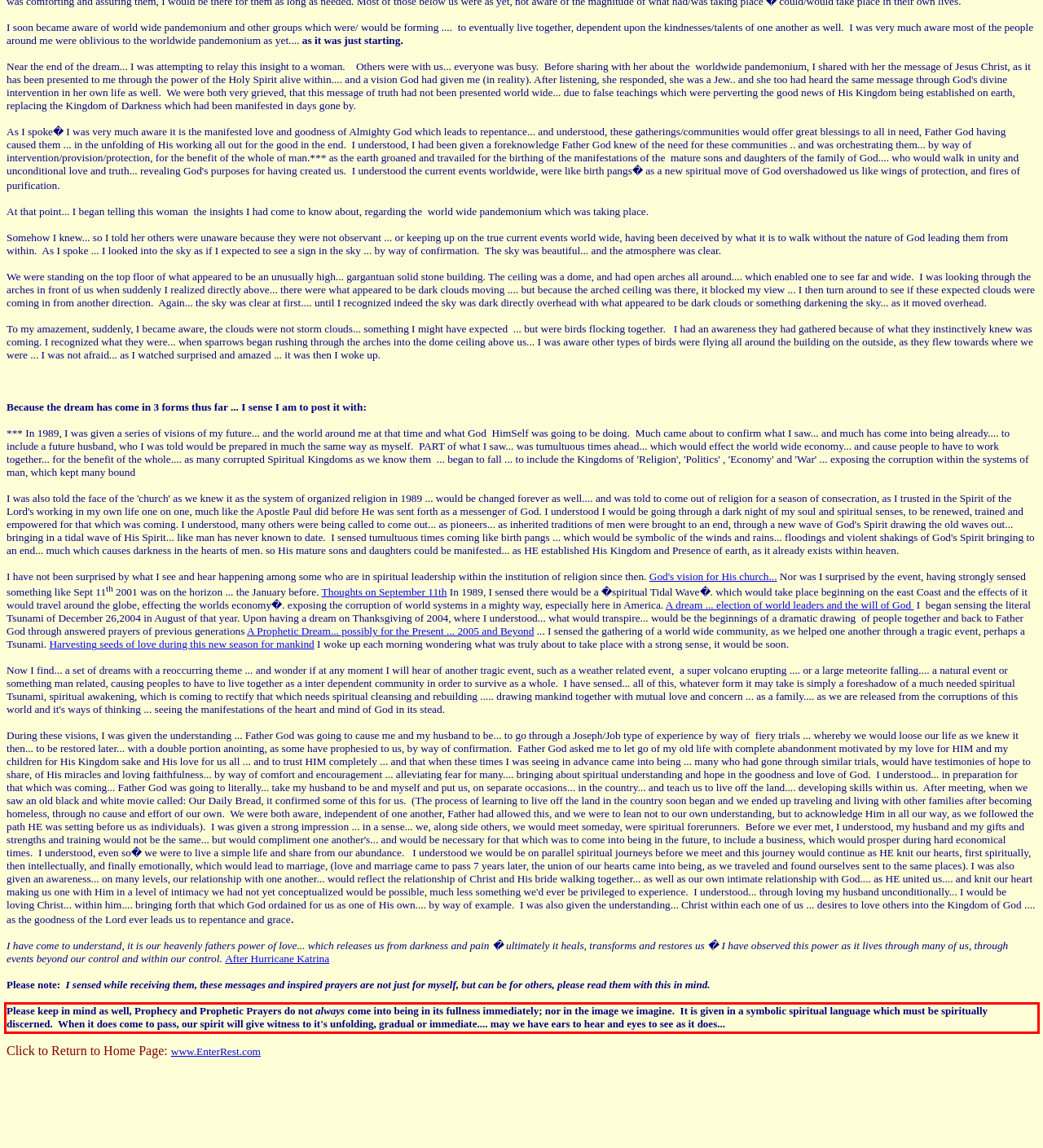From the given screenshot of a webpage, identify the red bounding box and extract the text content within it.

Please keep in mind as well, Prophecy and Prophetic Prayers do not always come into being in its fullness immediately; nor in the image we imagine. It is given in a symbolic spiritual language which must be spiritually discerned. When it does come to pass, our spirit will give witness to it's unfolding, gradual or immediate.... may we have ears to hear and eyes to see as it does...